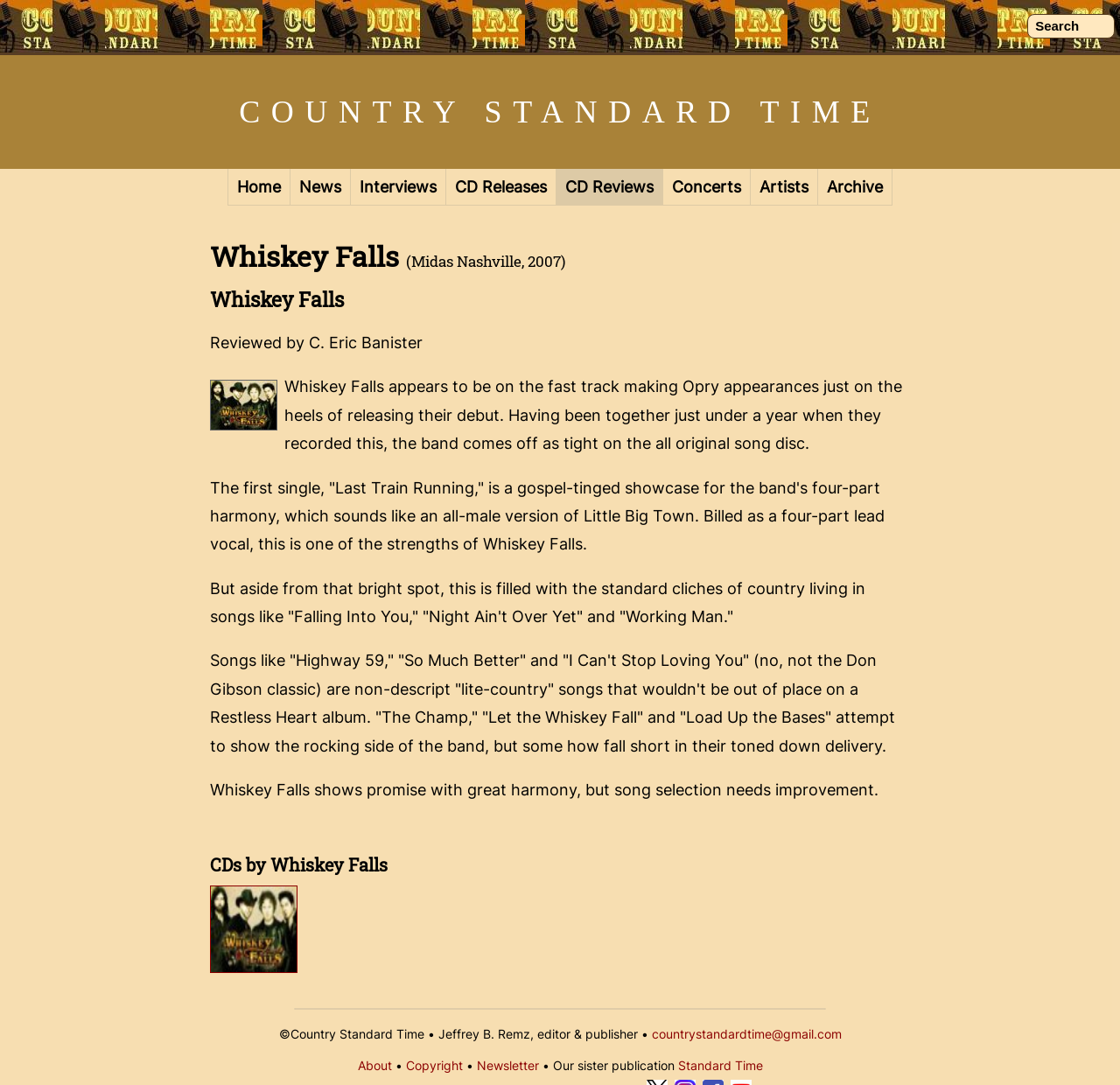Locate the primary heading on the webpage and return its text.

Whiskey Falls (Midas Nashville, 2007)